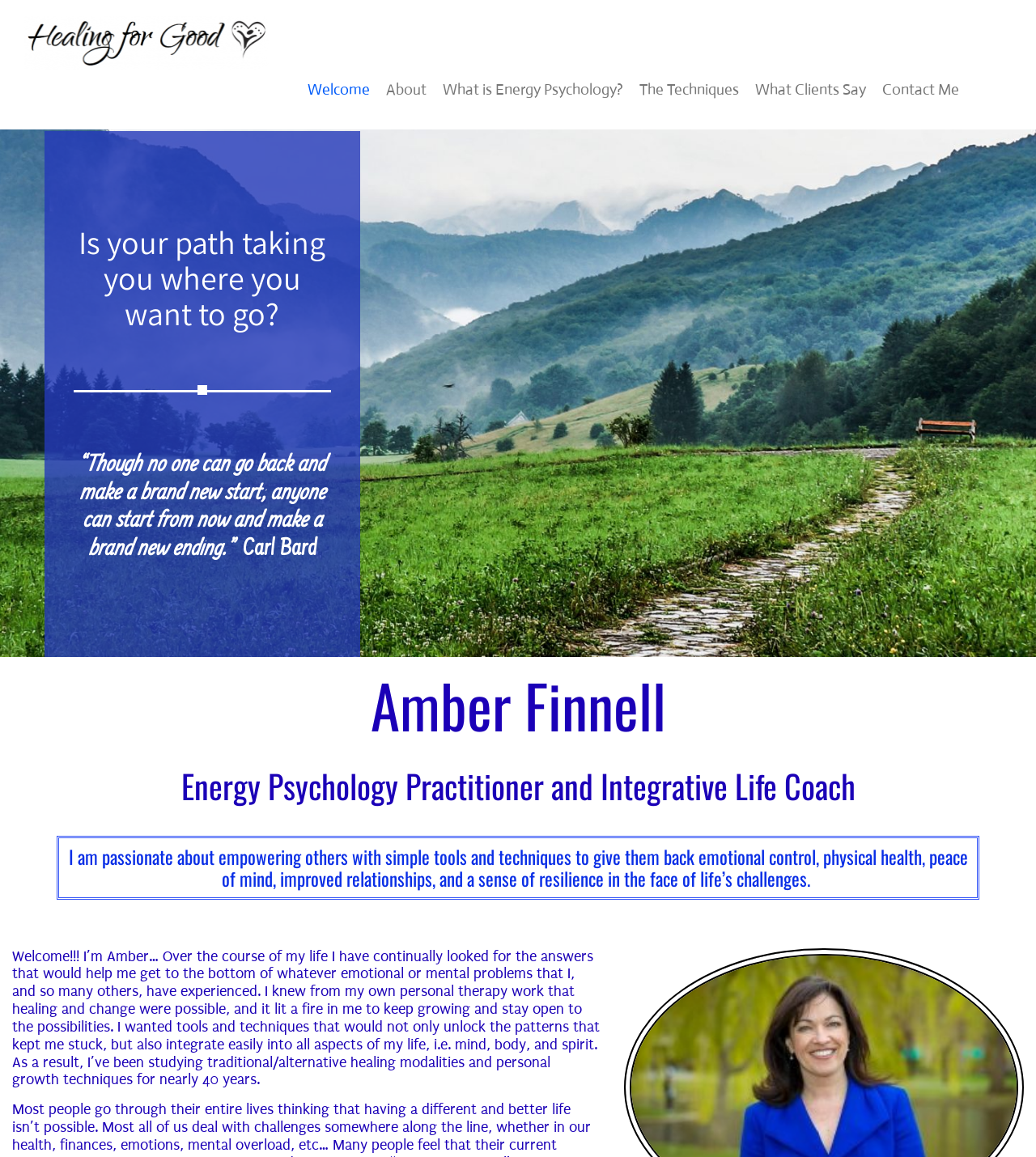Predict the bounding box of the UI element based on this description: "What Clients Say".

[0.721, 0.064, 0.844, 0.092]